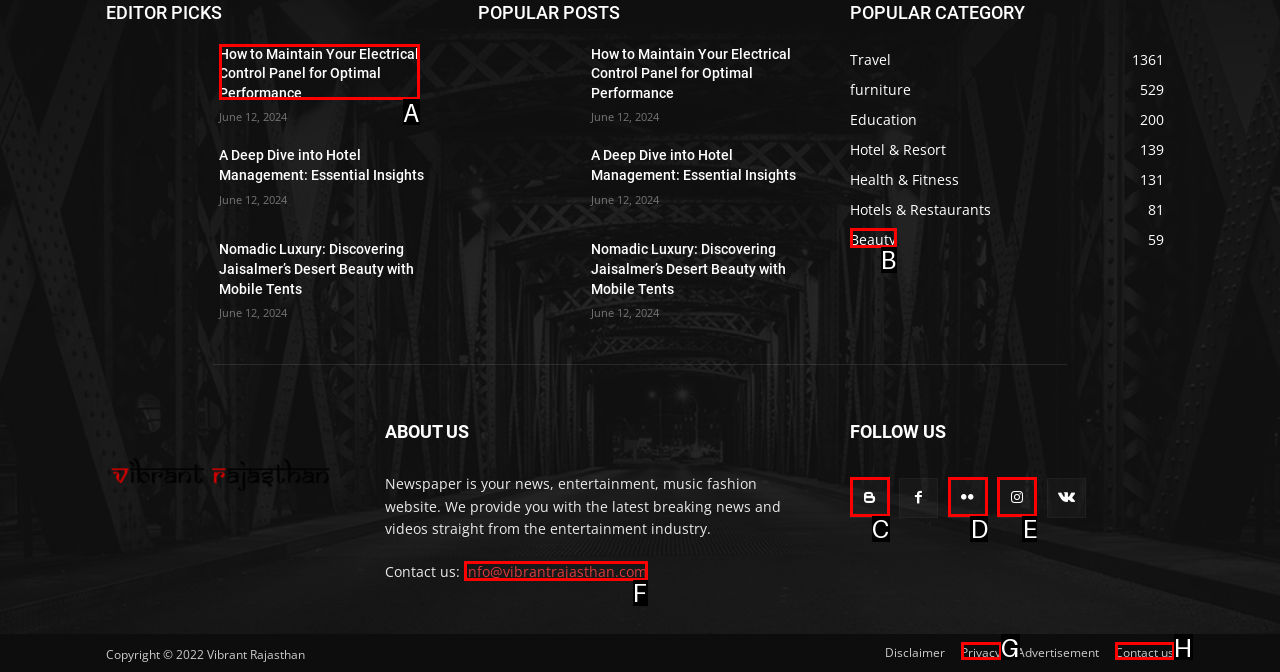From the provided options, pick the HTML element that matches the description: Contact us. Respond with the letter corresponding to your choice.

H